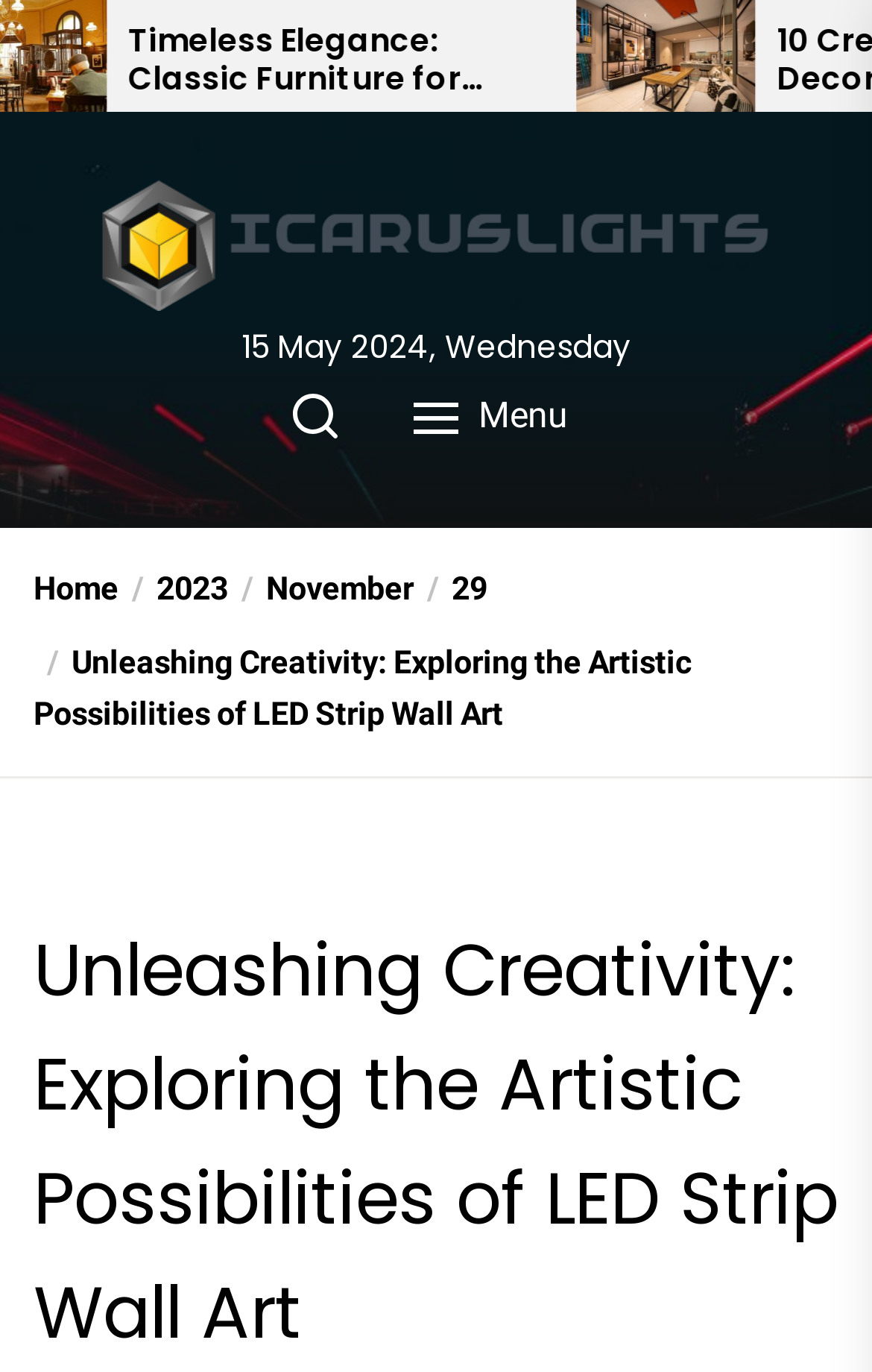Utilize the details in the image to thoroughly answer the following question: What is the date of the article?

I found the date of the article by looking at the static text element that says '15 May 2024, Wednesday'.